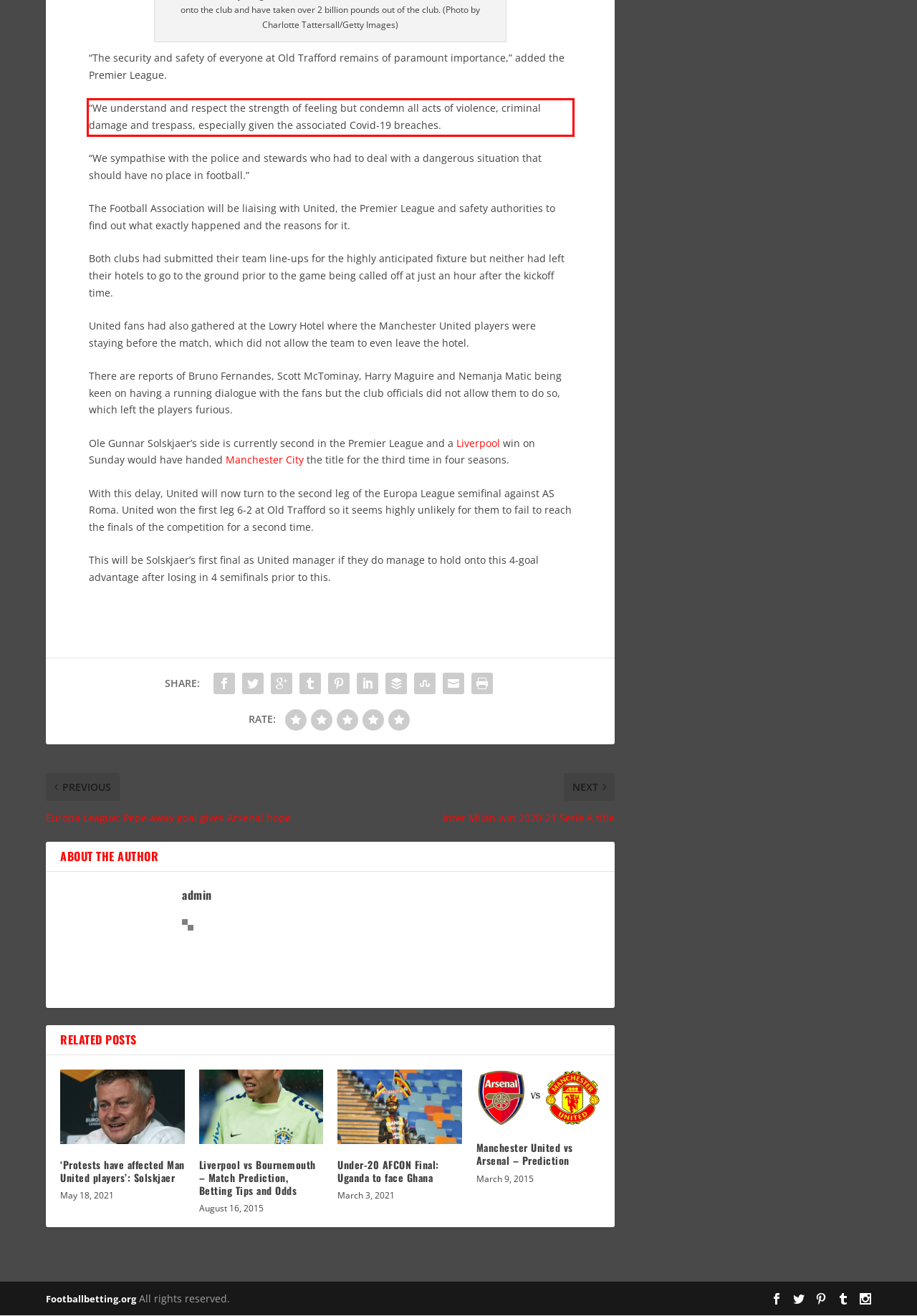Please identify the text within the red rectangular bounding box in the provided webpage screenshot.

“We understand and respect the strength of feeling but condemn all acts of violence, criminal damage and trespass, especially given the associated Covid-19 breaches.